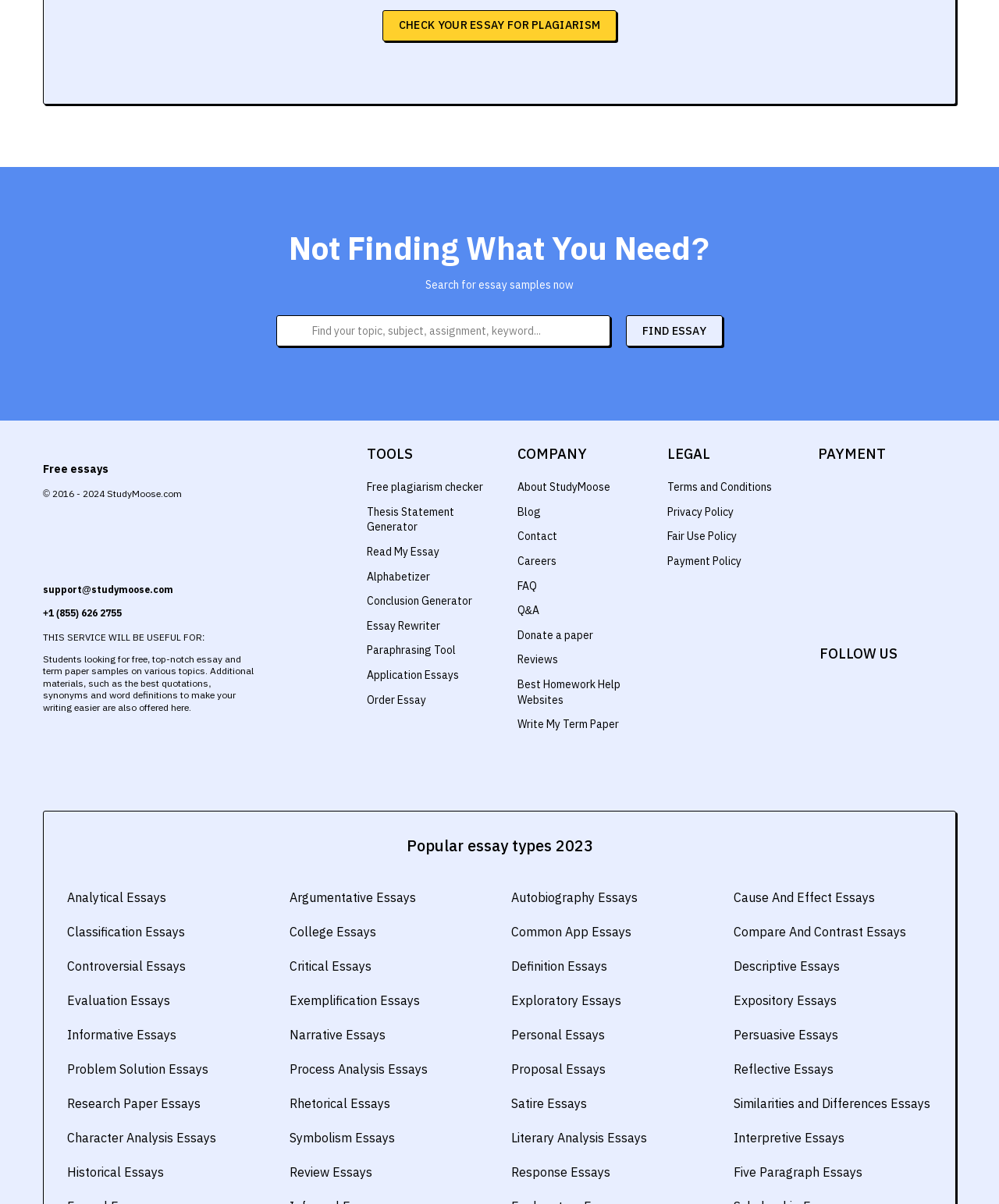What is the company name mentioned on the webpage?
Respond to the question with a single word or phrase according to the image.

StudyMoose.com